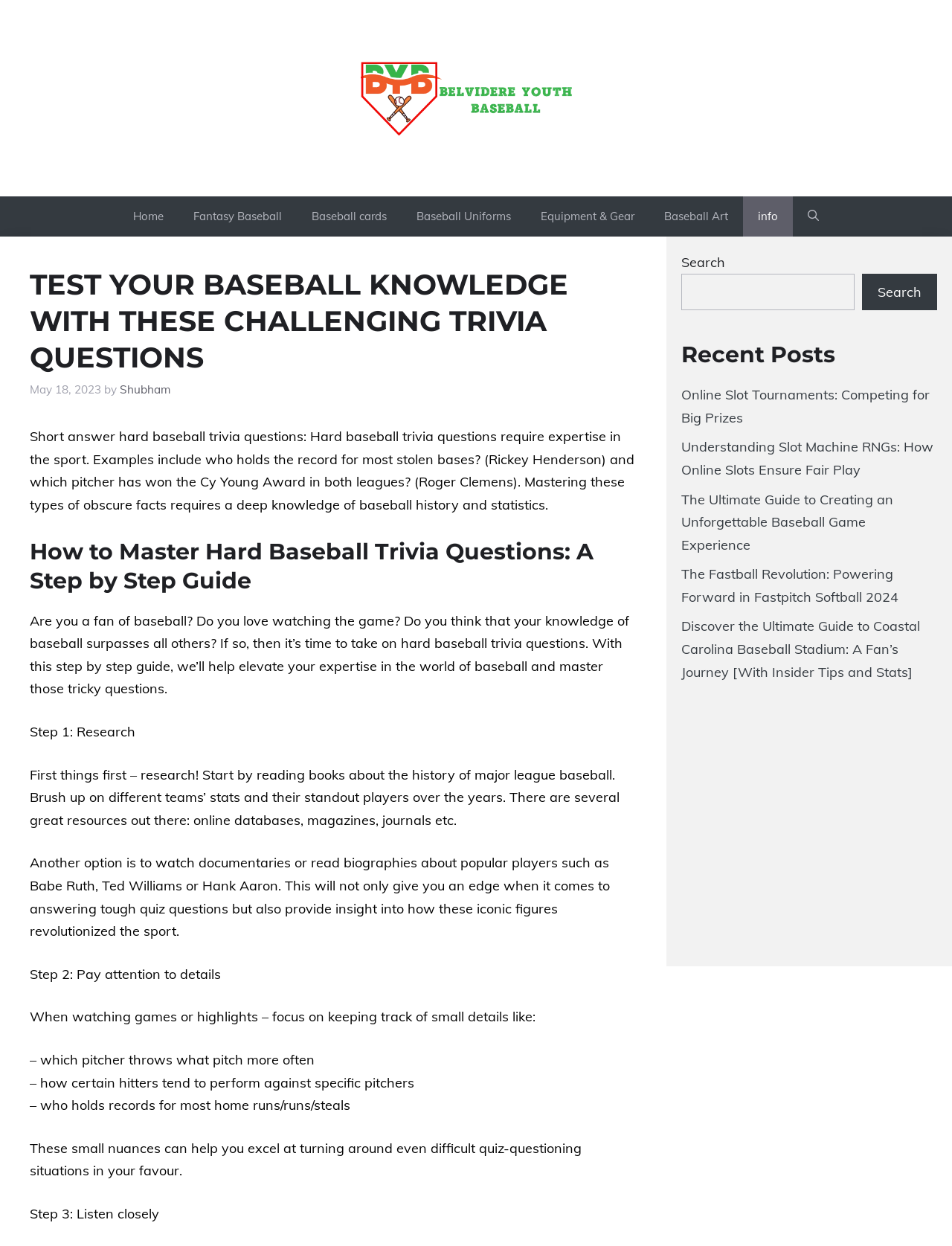Produce a meticulous description of the webpage.

This webpage is about testing one's baseball knowledge with challenging trivia questions. At the top, there is a banner with a link to "Belvidere Youth Baseball" and an image of the same. Below the banner, there is a navigation menu with links to various sections, including "Home", "Fantasy Baseball", "Baseball cards", and more.

The main content of the page is divided into sections. The first section has a heading that reads "TEST YOUR BASEBALL KNOWLEDGE WITH THESE CHALLENGING TRIVIA QUESTIONS" and a brief description of what hard baseball trivia questions entail. Below this, there is a paragraph that introduces a step-by-step guide to mastering hard baseball trivia questions.

The guide is divided into three steps. Step 1 is about researching baseball history and statistics, and it provides suggestions on how to do so. Step 2 emphasizes the importance of paying attention to details while watching games or highlights, such as which pitcher throws what pitch more often and how certain hitters tend to perform against specific pitchers. Step 3 advises listeners to pay close attention to details.

To the right of the main content, there are three complementary sections. The first section has a search bar with a button to search. The second section displays recent posts, with links to articles such as "Online Slot Tournaments: Competing for Big Prizes" and "The Ultimate Guide to Creating an Unforgettable Baseball Game Experience". The third section contains an advertisement iframe.

Overall, the webpage is focused on providing a guide to mastering hard baseball trivia questions, with additional resources and links to related articles and advertisements on the side.